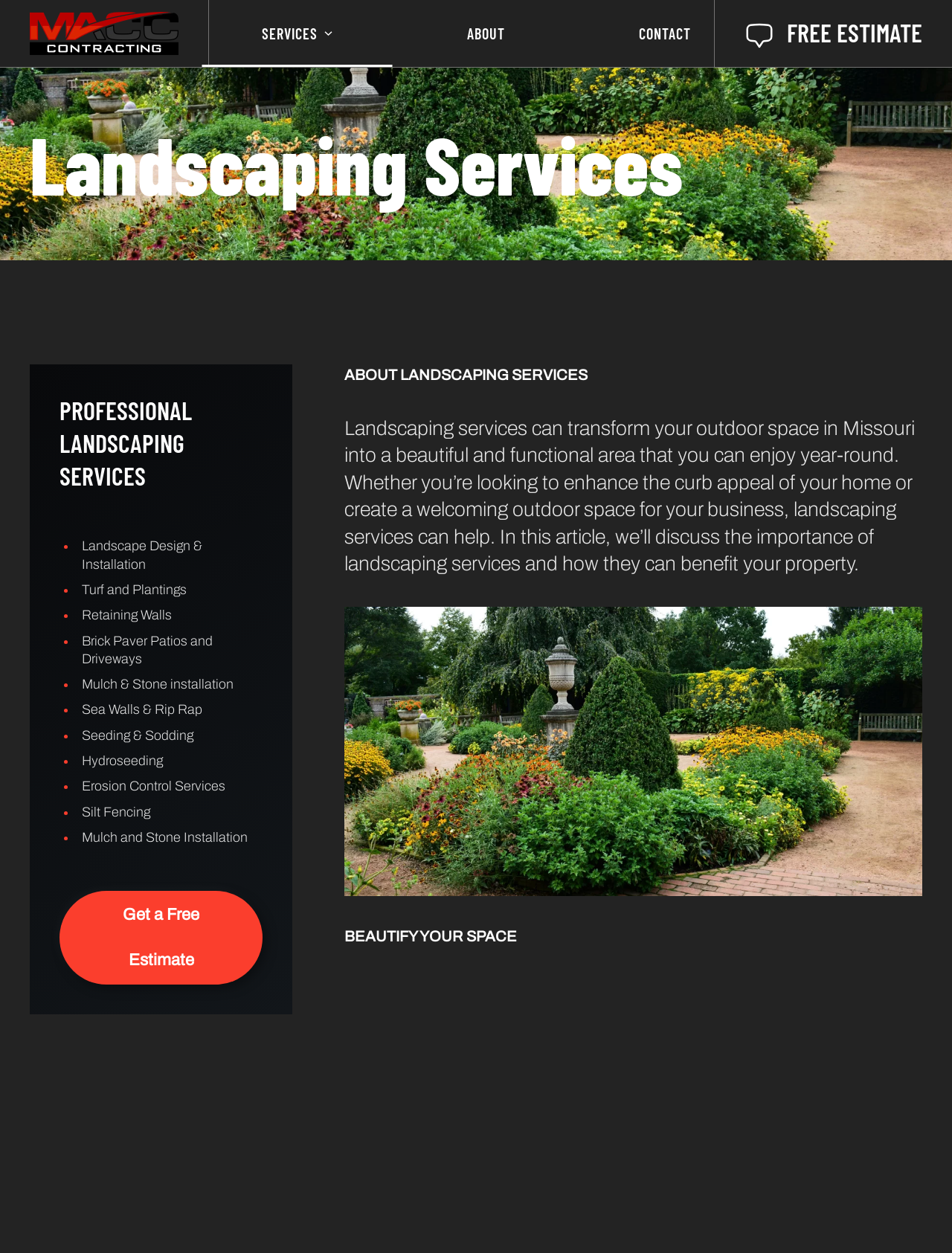Can landscaping services increase property value?
Answer the question with a detailed explanation, including all necessary information.

According to the webpage, a well-designed landscape can increase the value of a property and improve its overall aesthetic.